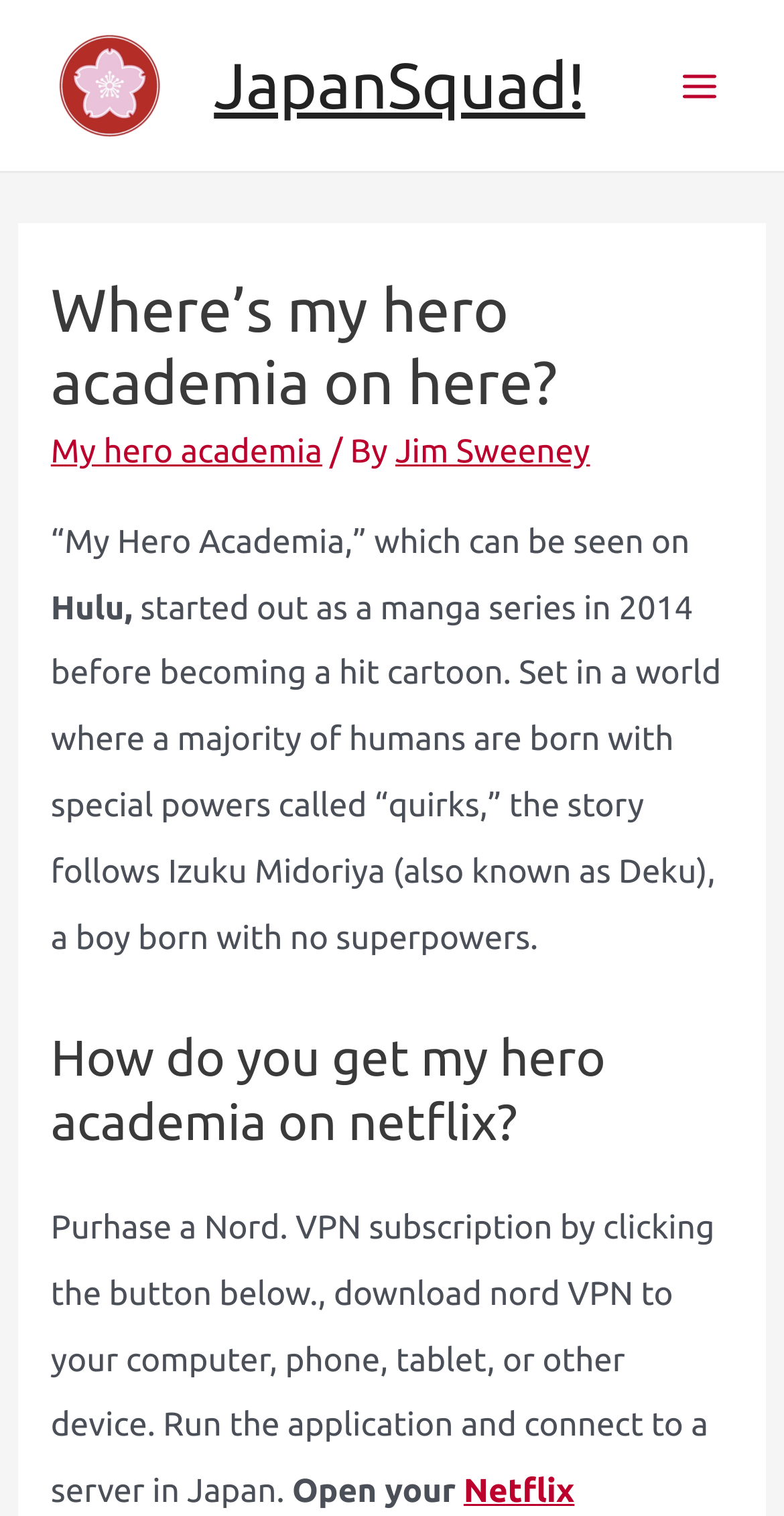What is the purpose of purchasing a Nord VPN subscription?
Kindly give a detailed and elaborate answer to the question.

The purpose of purchasing a Nord VPN subscription is to access Netflix, as mentioned in the text, which provides instructions on how to get My Hero Academia on Netflix by using a VPN.